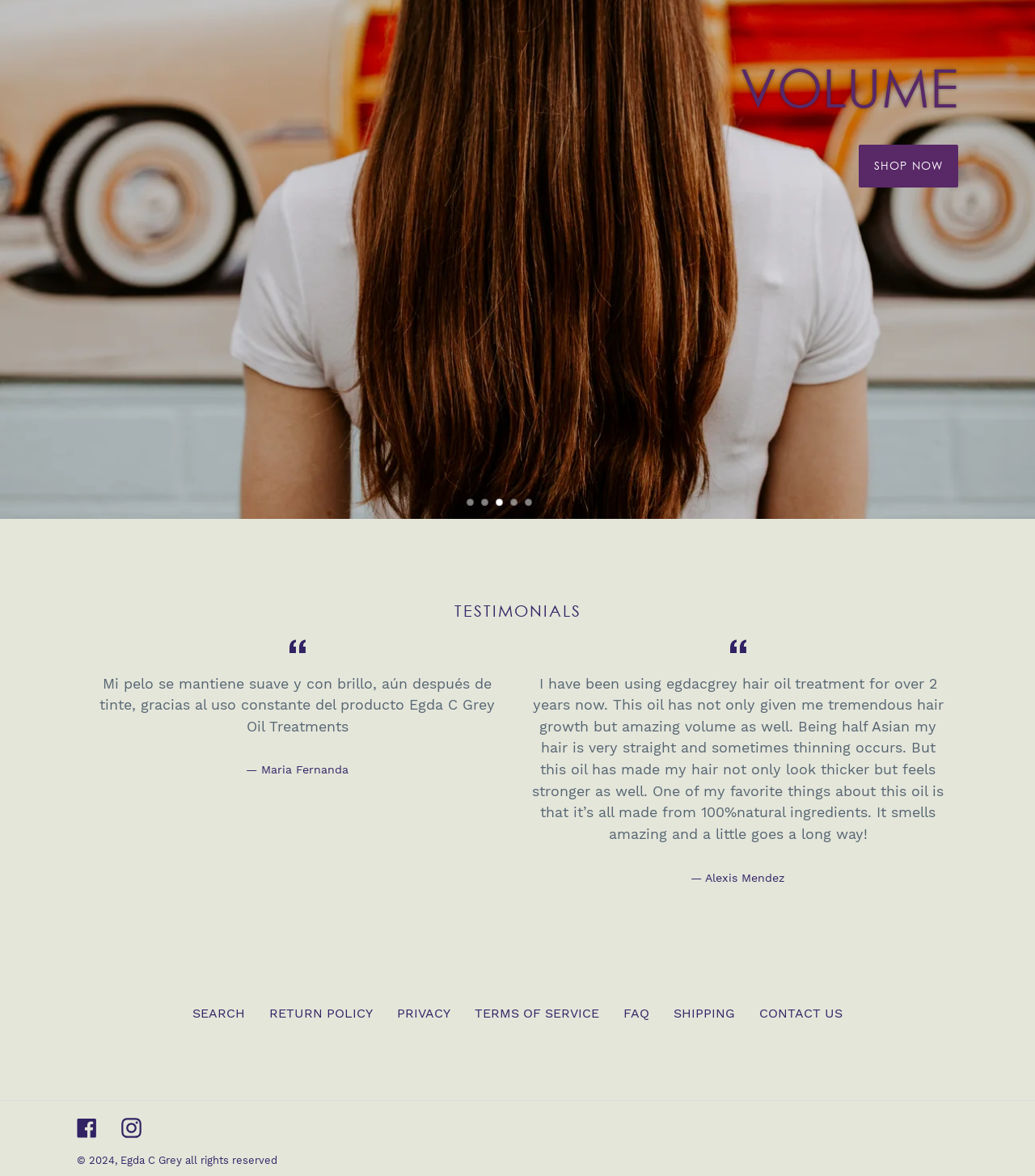Given the description of the UI element: "all rights reserved", predict the bounding box coordinates in the form of [left, top, right, bottom], with each value being a float between 0 and 1.

[0.179, 0.963, 0.268, 0.973]